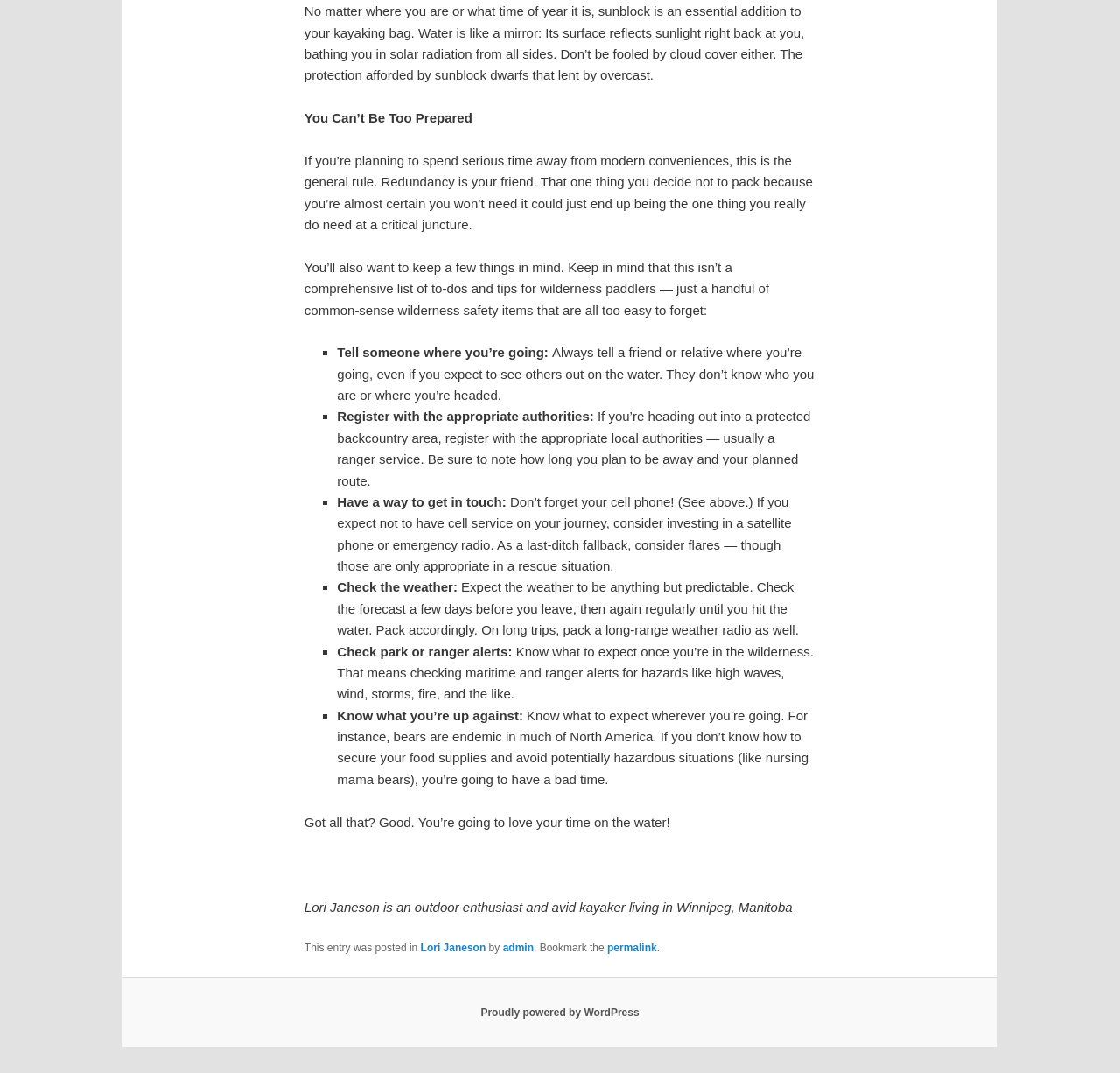Respond with a single word or phrase to the following question: What should you do before heading out into a protected backcountry area?

register